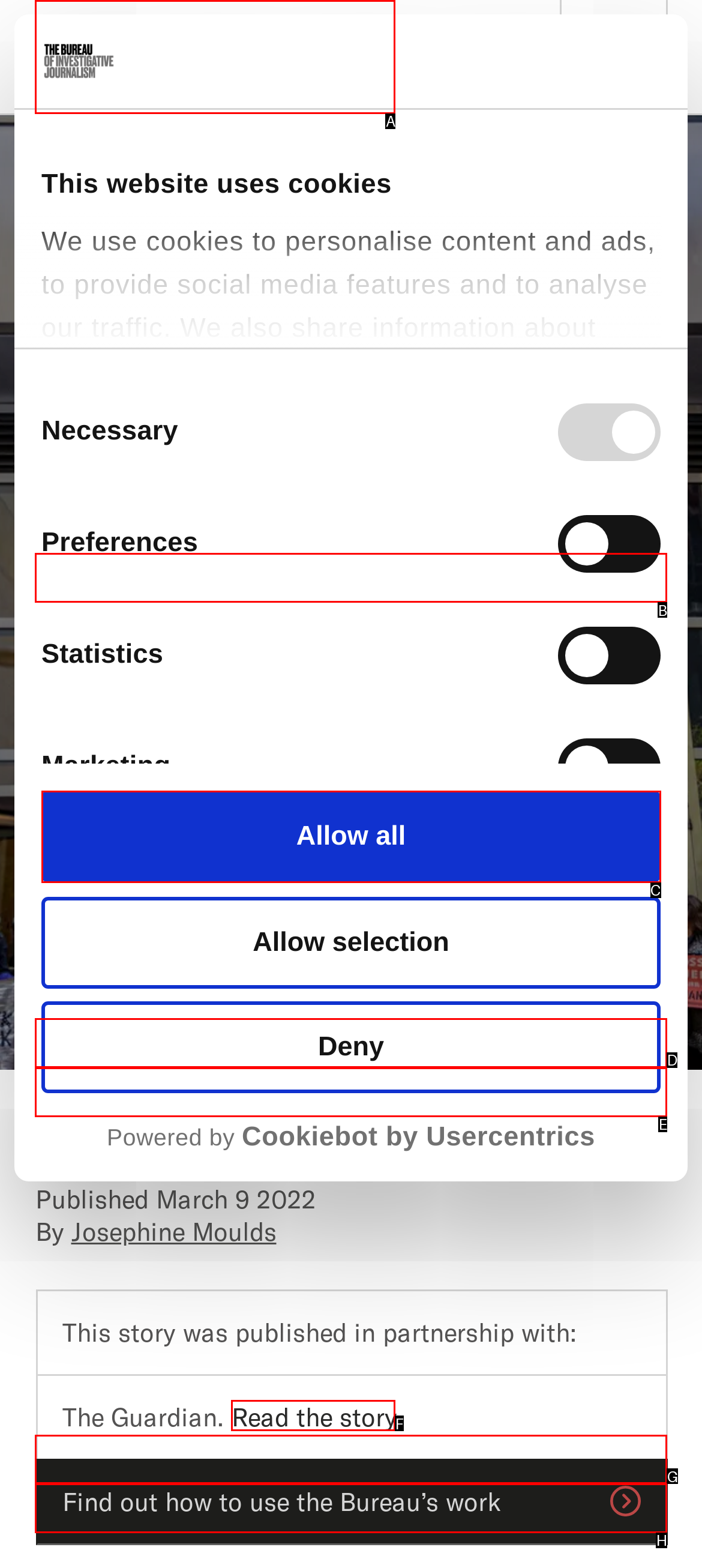Find the HTML element that matches the description: Read the story. Answer using the letter of the best match from the available choices.

F